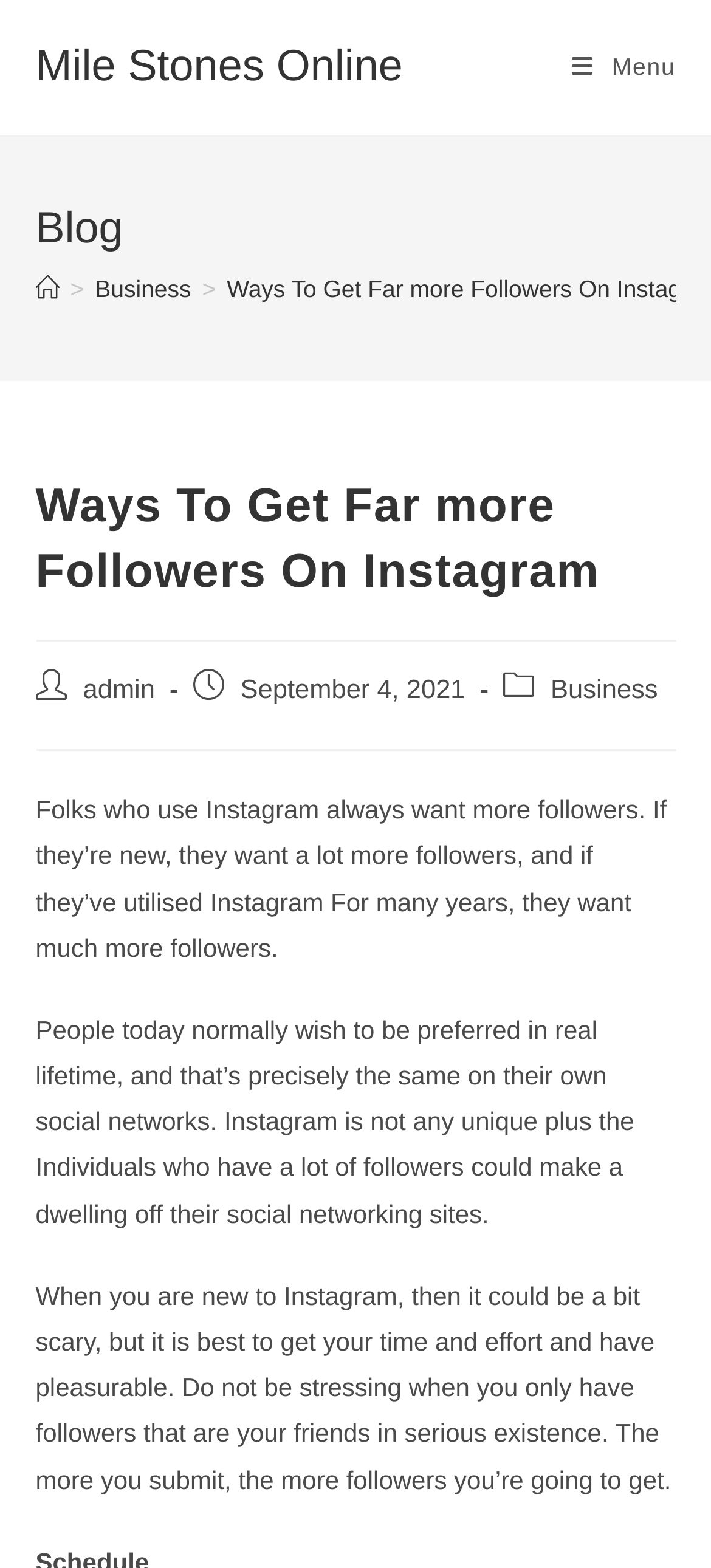Carefully examine the image and provide an in-depth answer to the question: What is the purpose of the breadcrumbs navigation?

The breadcrumbs navigation is located below the 'Blog' heading and shows the post's location in the website's hierarchy. It starts with 'Home' and then shows the category 'Business', indicating that the current post is located under the 'Business' category.